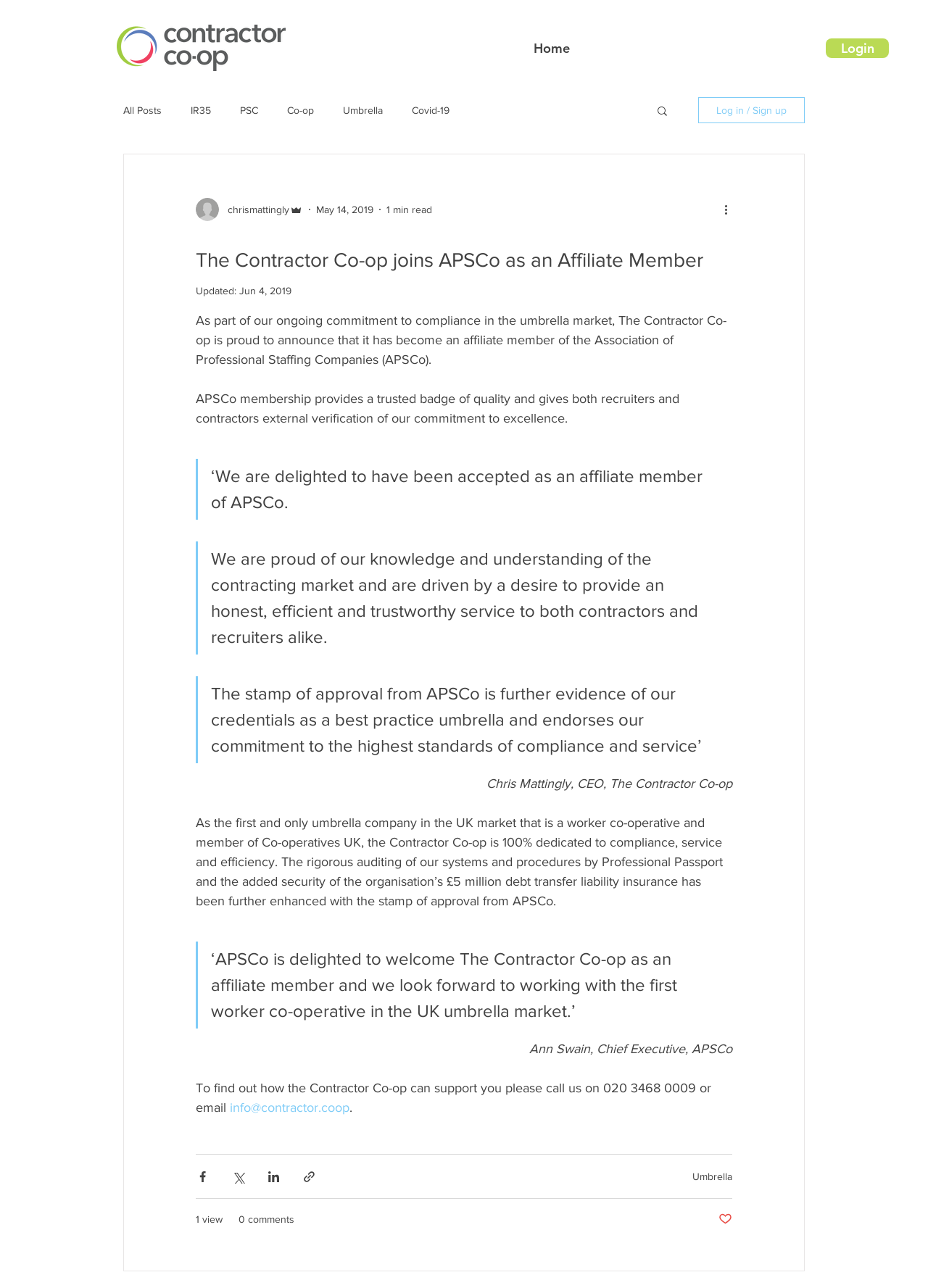Please identify the bounding box coordinates of the element I should click to complete this instruction: 'Click the 'Home' link'. The coordinates should be given as four float numbers between 0 and 1, like this: [left, top, right, bottom].

[0.312, 0.027, 0.877, 0.048]